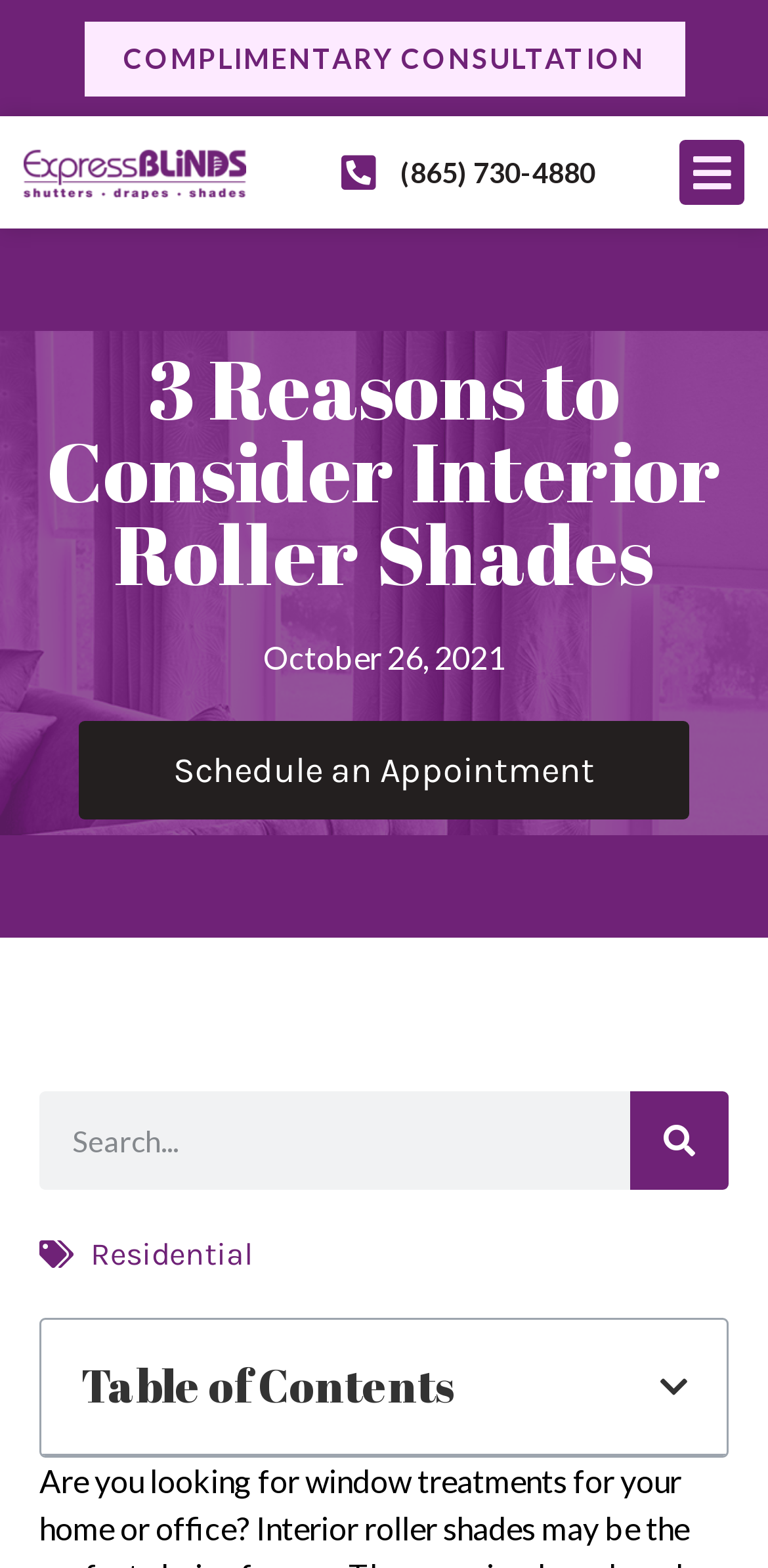Bounding box coordinates are specified in the format (top-left x, top-left y, bottom-right x, bottom-right y). All values are floating point numbers bounded between 0 and 1. Please provide the bounding box coordinate of the region this sentence describes: Schedule an Appointment

[0.103, 0.46, 0.897, 0.523]